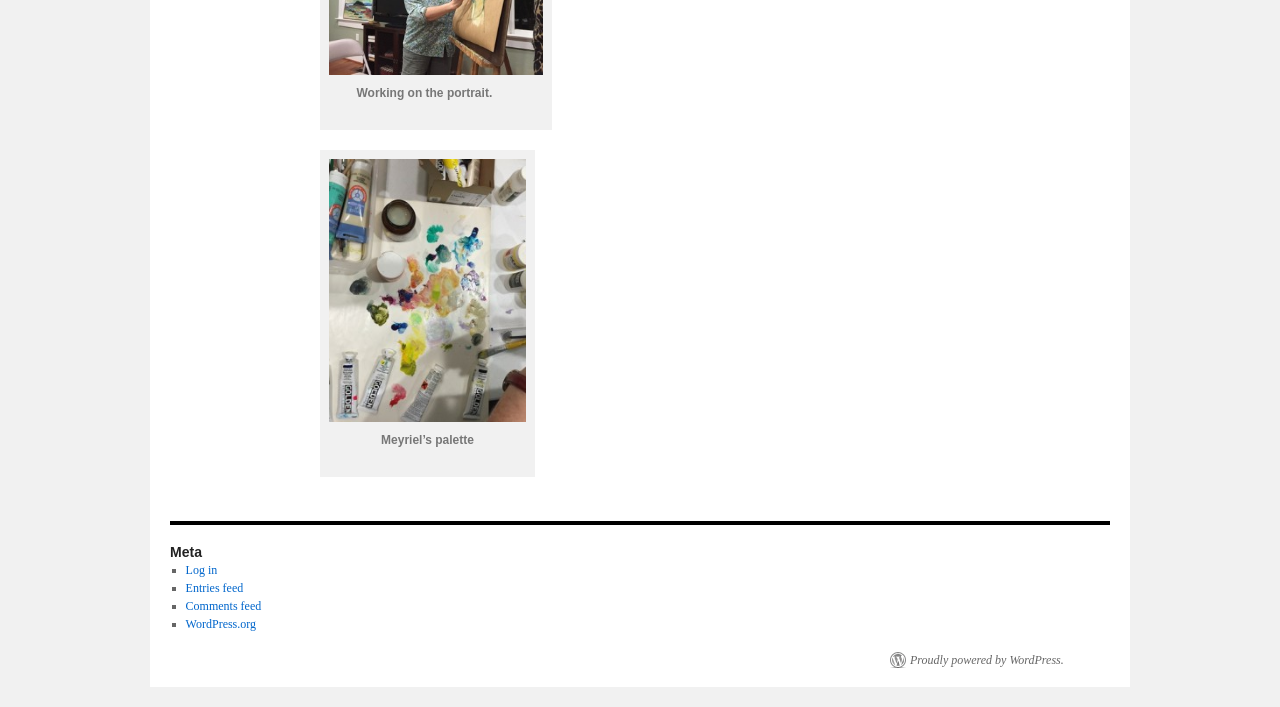With reference to the image, please provide a detailed answer to the following question: How many links are available in the complementary section?

The question can be answered by counting the number of links in the complementary section, which are 'Log in', 'Entries feed', 'Comments feed', and 'WordPress.org'.